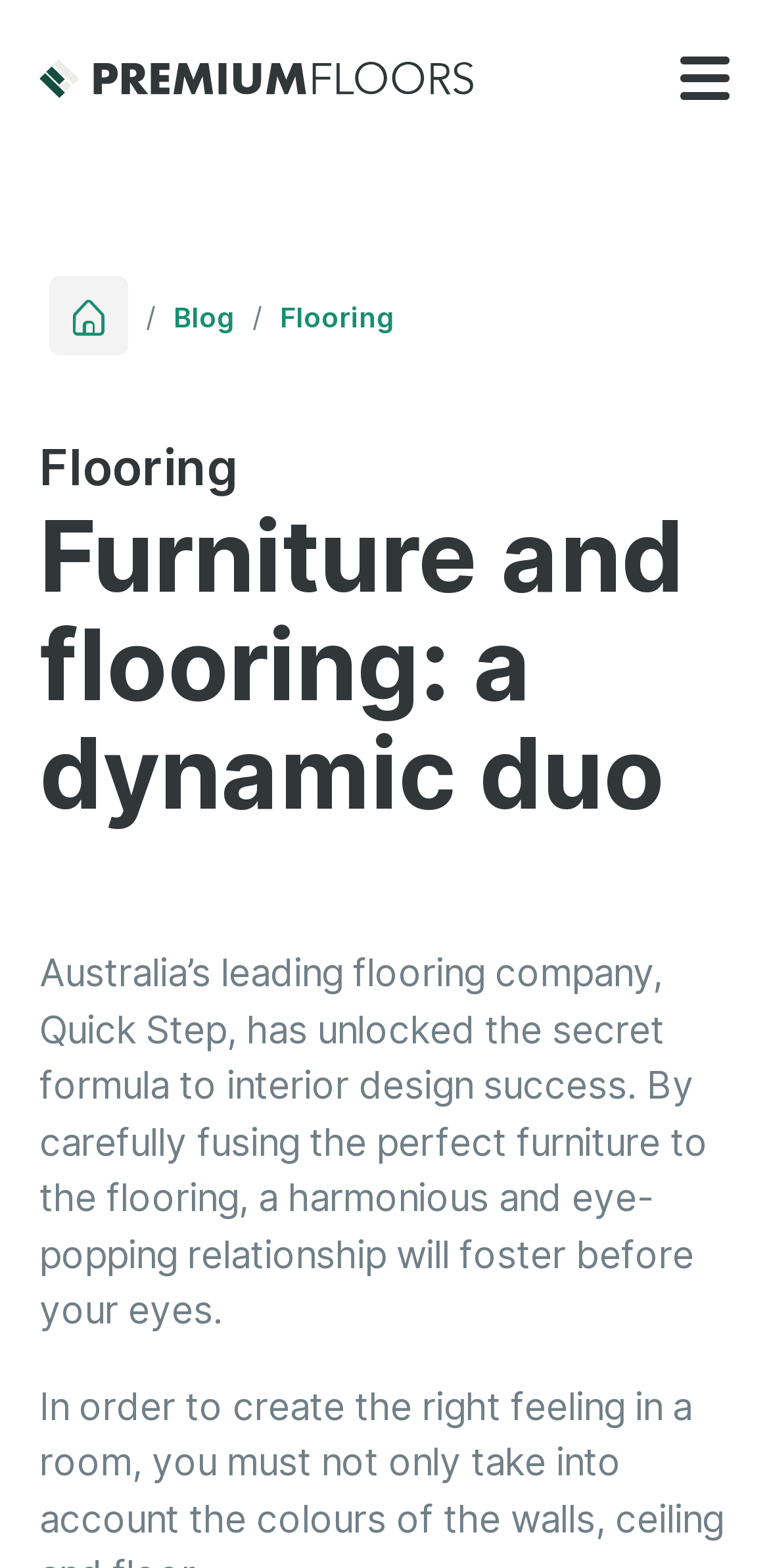Please locate and retrieve the main header text of the webpage.

Flooring
Furniture and flooring: a dynamic duo